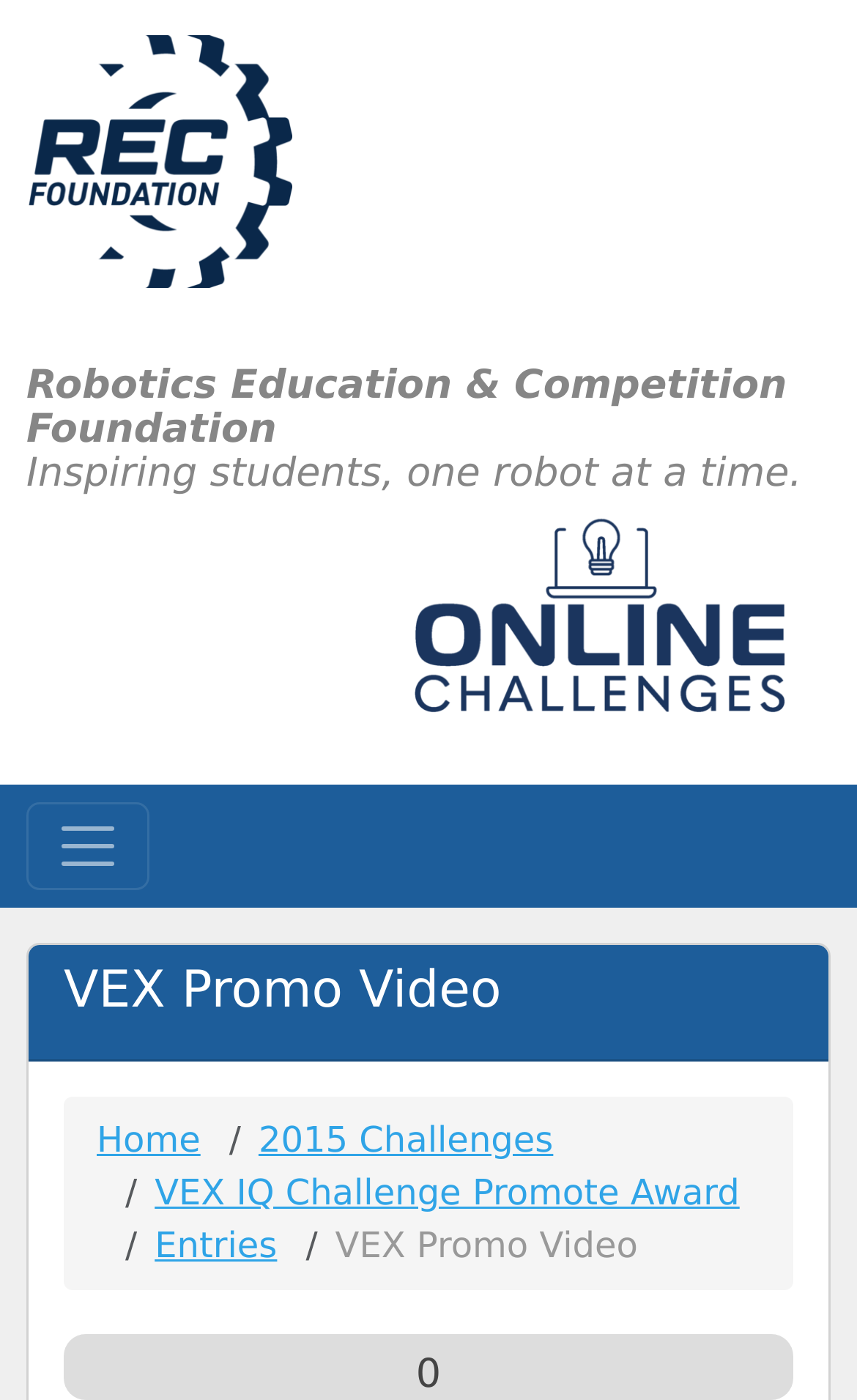What is the name of the foundation?
Refer to the image and provide a one-word or short phrase answer.

Robotics Education & Competition Foundation